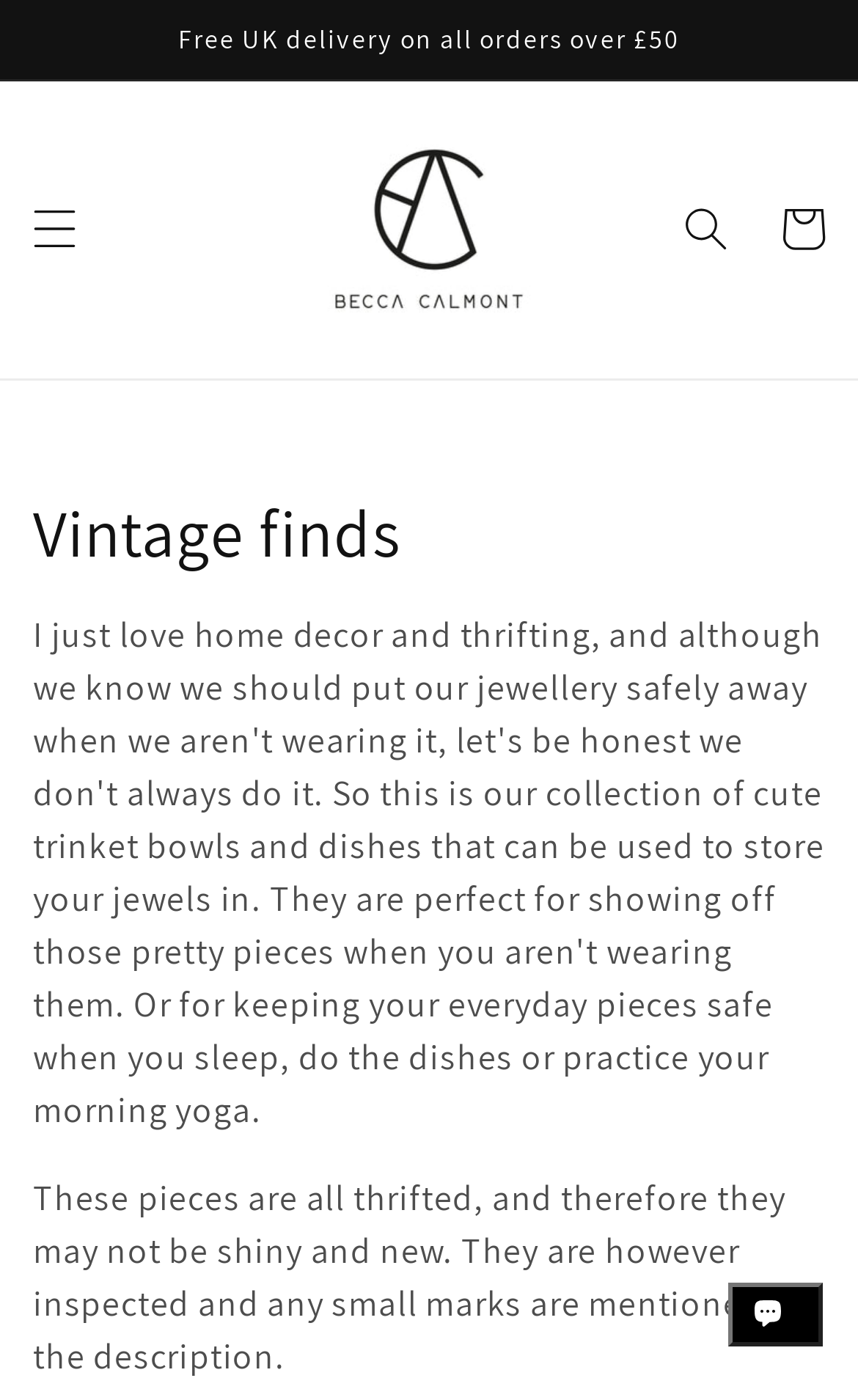Offer a thorough description of the webpage.

The webpage is about Becca Calmont's vintage finds and thrifting, with a focus on home decor and jewelry. At the top of the page, there is an announcement section that spans the entire width, with a message about free UK delivery on all orders over £50. Below this, on the left side, there is a menu button and a details section. On the right side, there is a search button and a cart link.

In the main content area, there is a heading that reads "Collection: Vintage finds" and a paragraph of text that explains the nature of the thrifted items being sold. The text mentions that the items may not be in perfect condition but are inspected and described accurately.

At the bottom of the page, there is a chat window with an image of a chat icon. The chat window is expanded, indicating that it is open and ready for use.

There are several images on the page, including a profile picture of Becca Calmont and an icon for the chat window. The overall layout is organized, with clear headings and concise text.